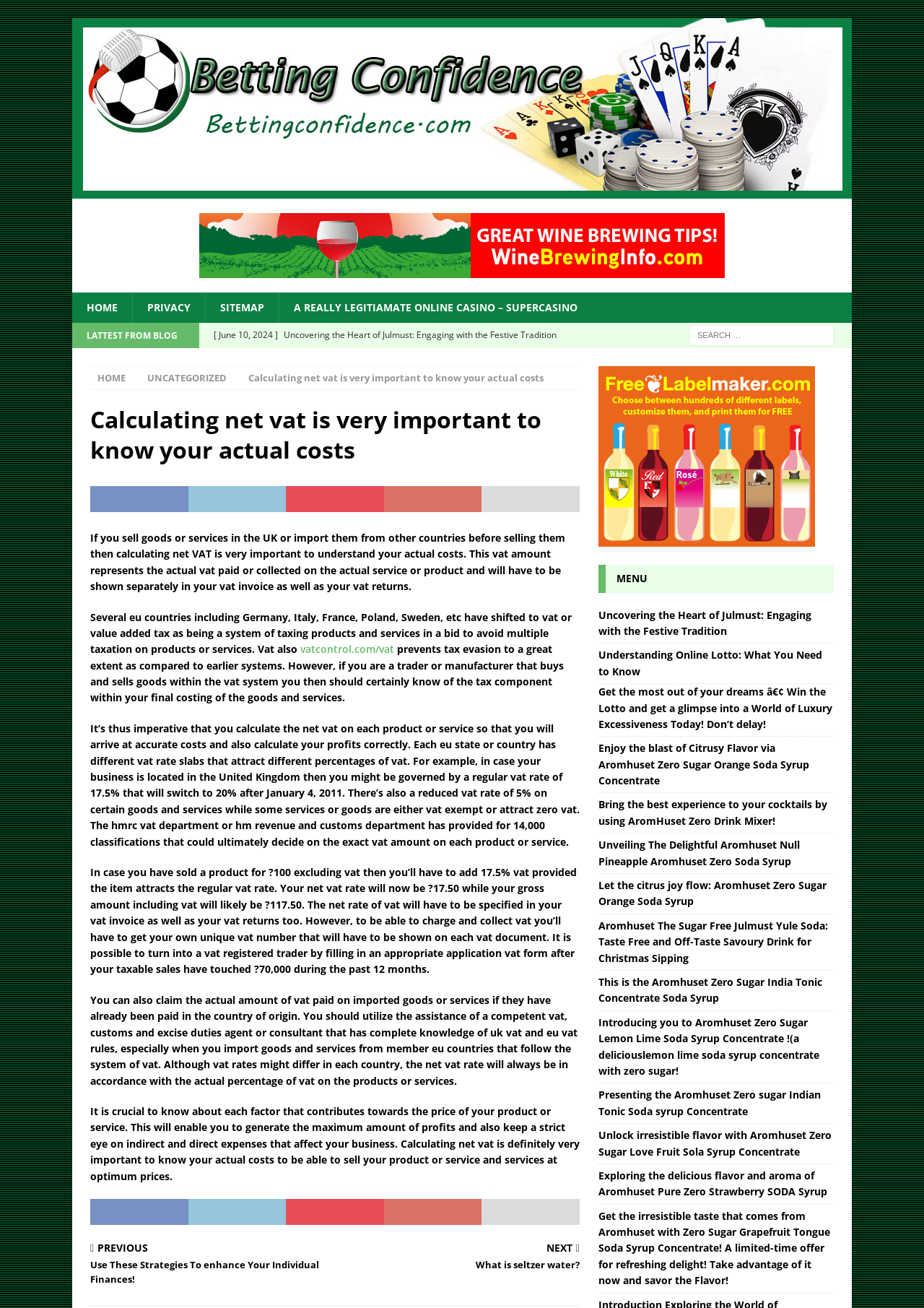Reply to the question with a single word or phrase:
What is the topic of the article?

Calculating net VAT